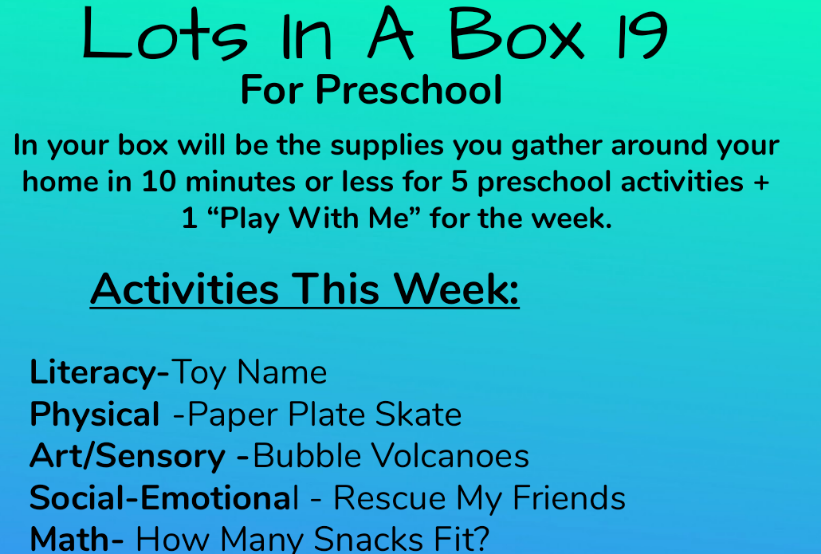How many activities are listed for the week?
Provide an in-depth and detailed answer to the question.

The image lists five activities categorized by educational focus, plus one special 'Play With Me' activity, making a total of six activities for the week.